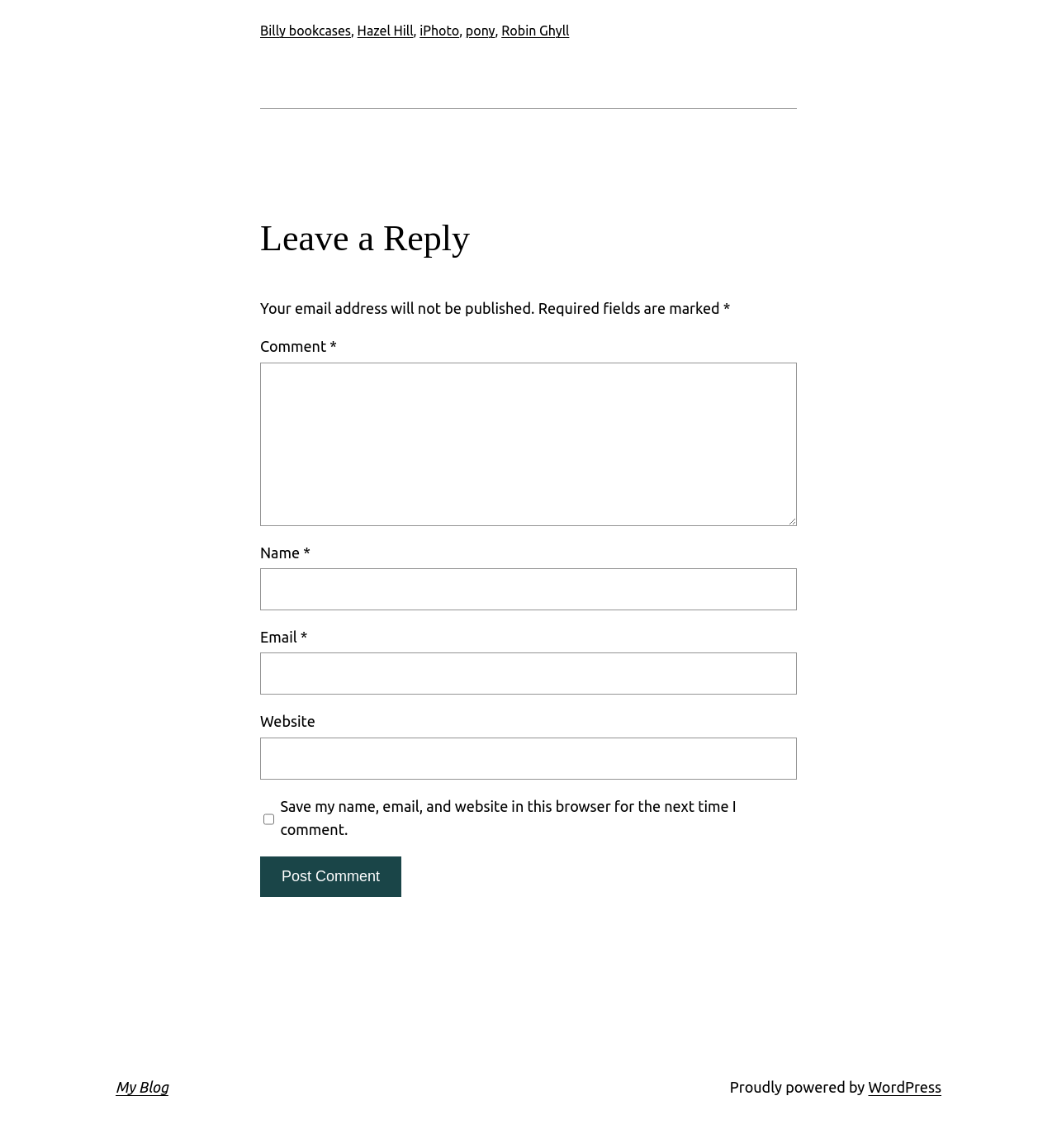Answer with a single word or phrase: 
What is the title of the reply section?

Leave a Reply